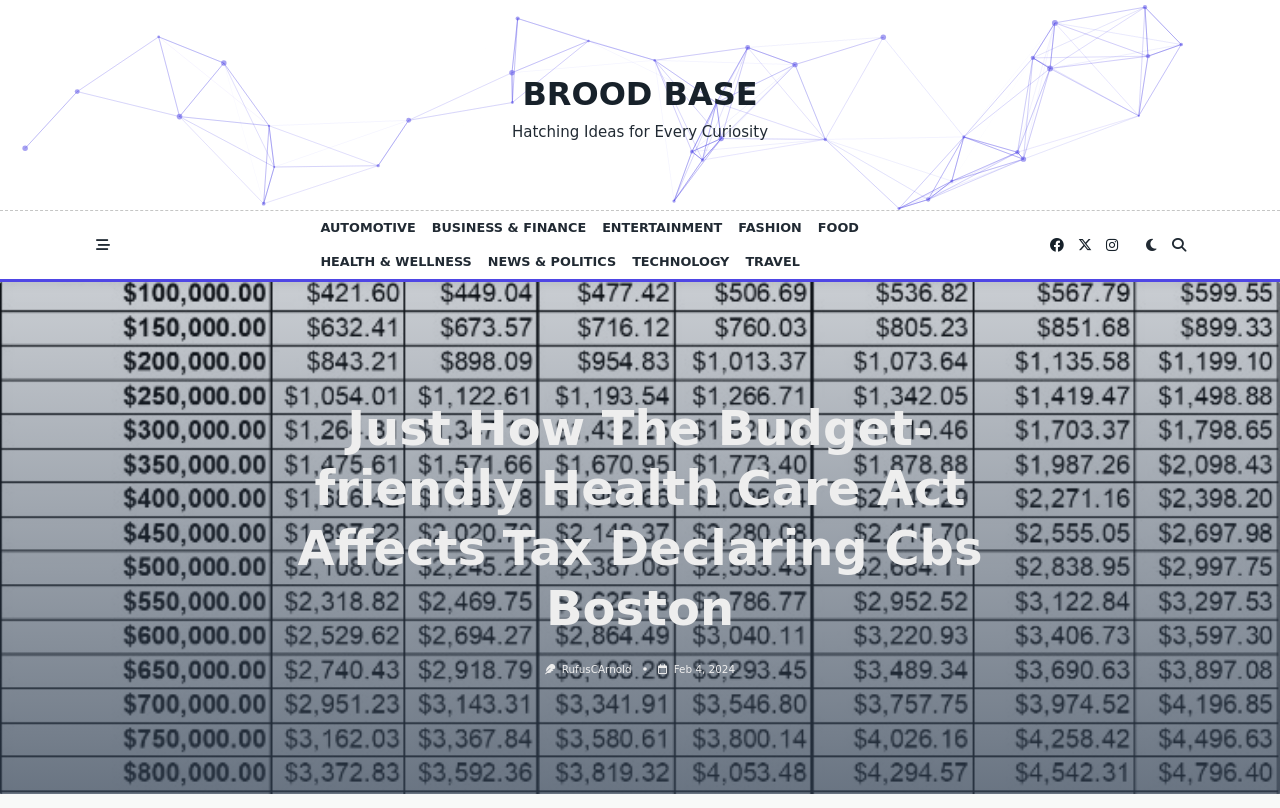Find the bounding box coordinates corresponding to the UI element with the description: "Technology". The coordinates should be formatted as [left, top, right, bottom], with values as floats between 0 and 1.

[0.488, 0.303, 0.576, 0.345]